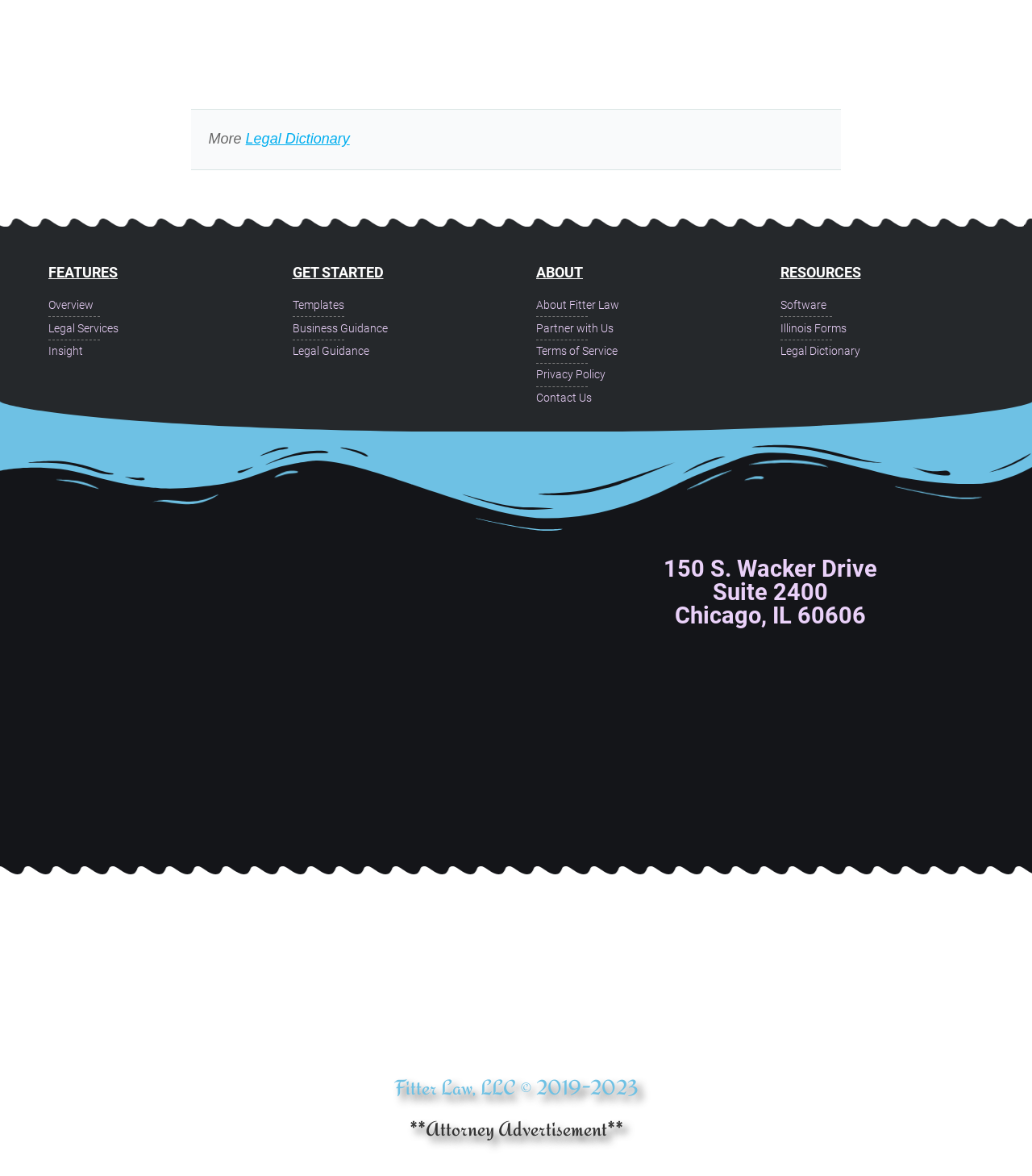Locate the bounding box coordinates of the element's region that should be clicked to carry out the following instruction: "Click on Legal Dictionary". The coordinates need to be four float numbers between 0 and 1, i.e., [left, top, right, bottom].

[0.238, 0.111, 0.339, 0.125]